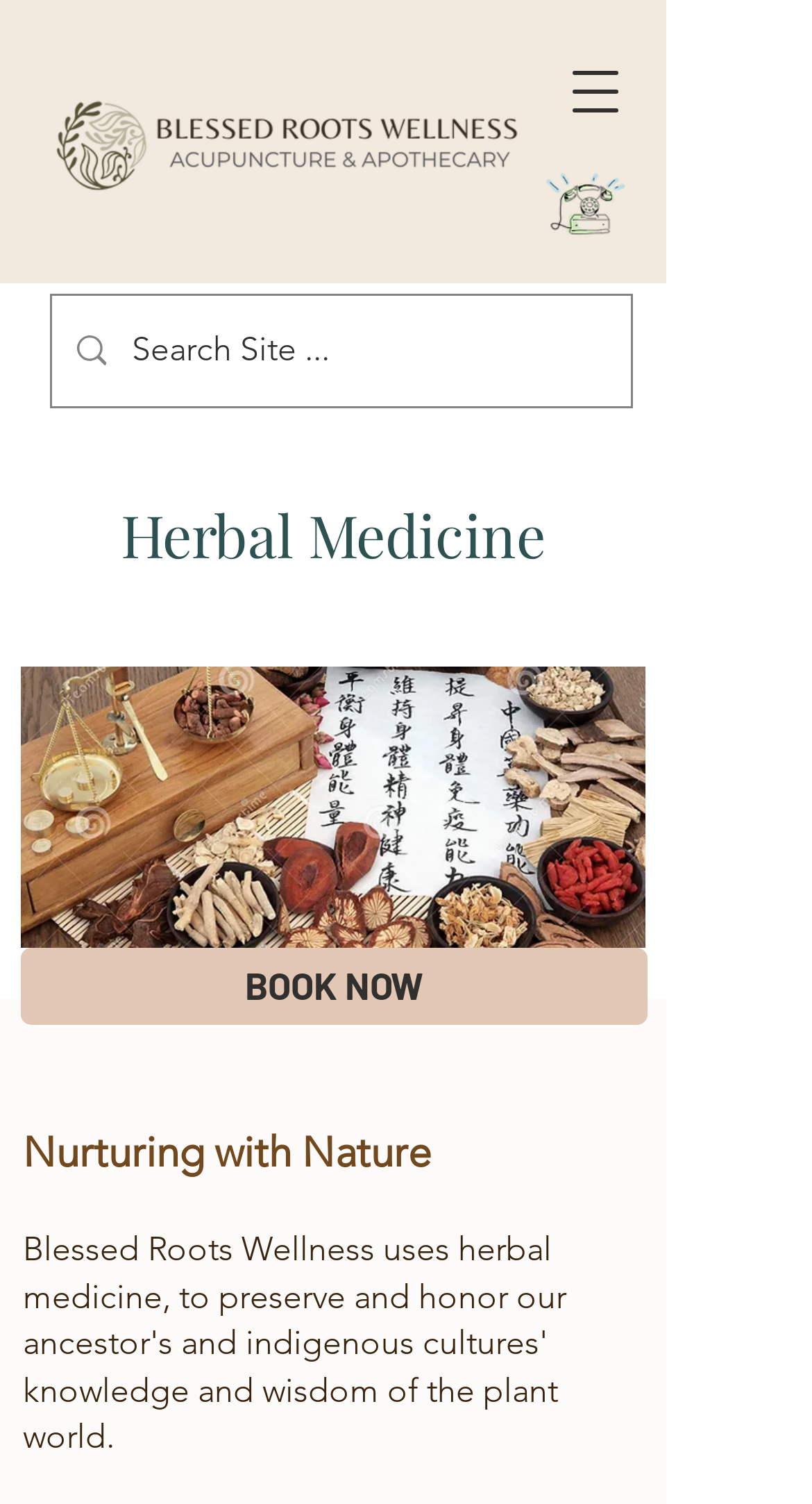Is there a navigation menu on this website?
Refer to the image and provide a one-word or short phrase answer.

Yes